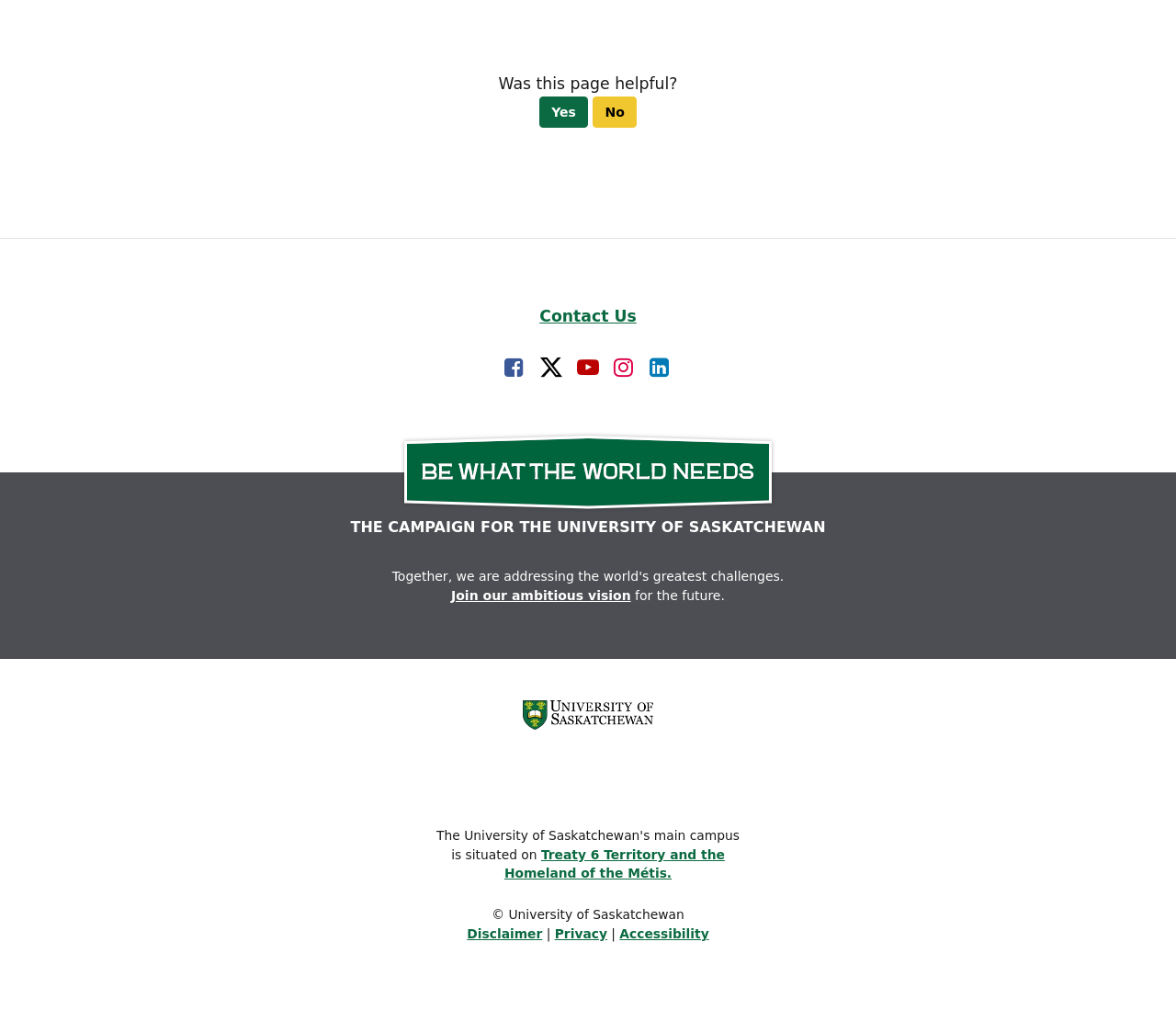Please identify the coordinates of the bounding box for the clickable region that will accomplish this instruction: "Join our ambitious vision".

[0.384, 0.582, 0.536, 0.597]